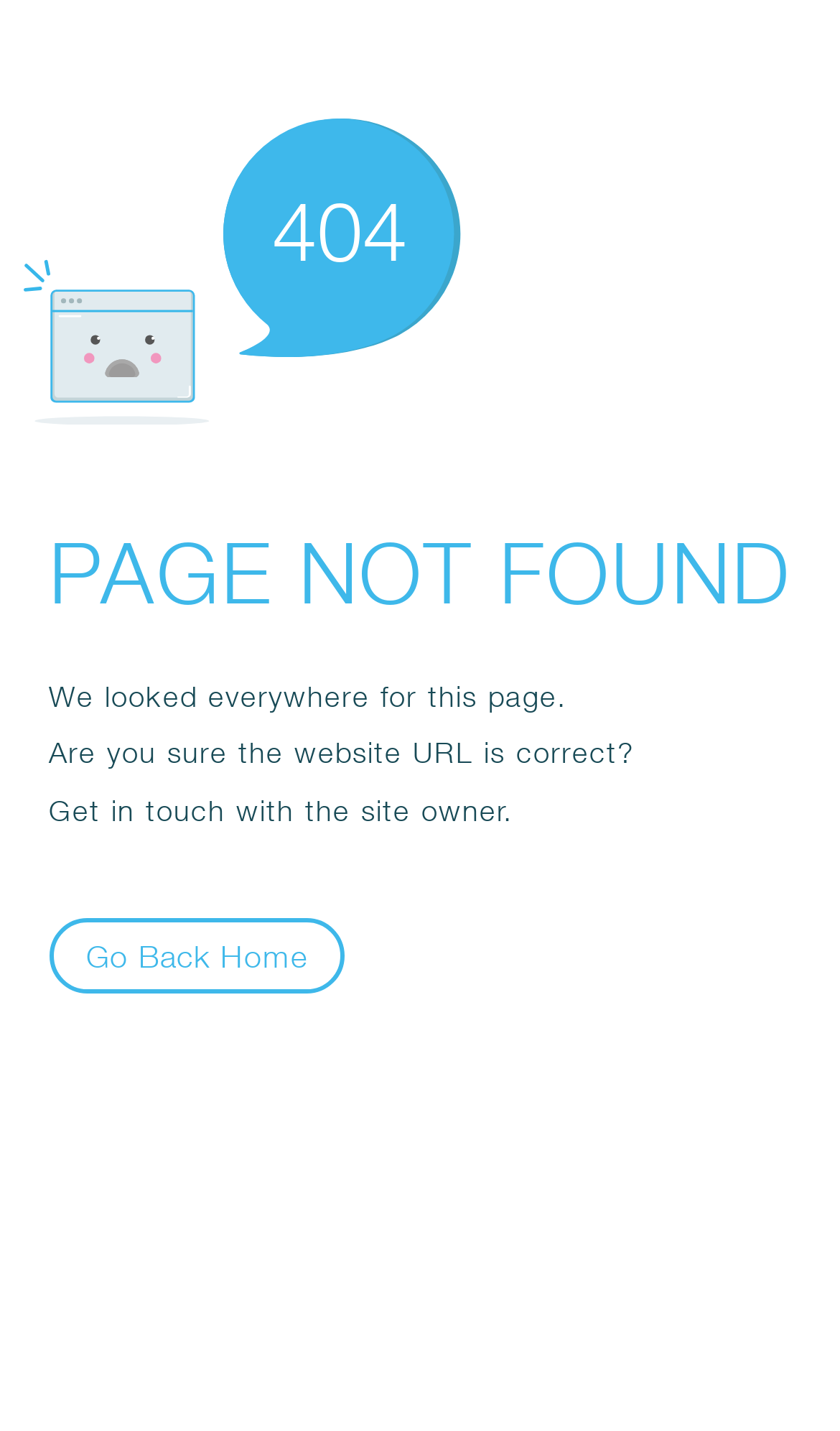Based on the image, please respond to the question with as much detail as possible:
What is the error code displayed?

The error code is displayed as a static text '404' within the SvgRoot element, which is a prominent element on the webpage, indicating that the page is not found.